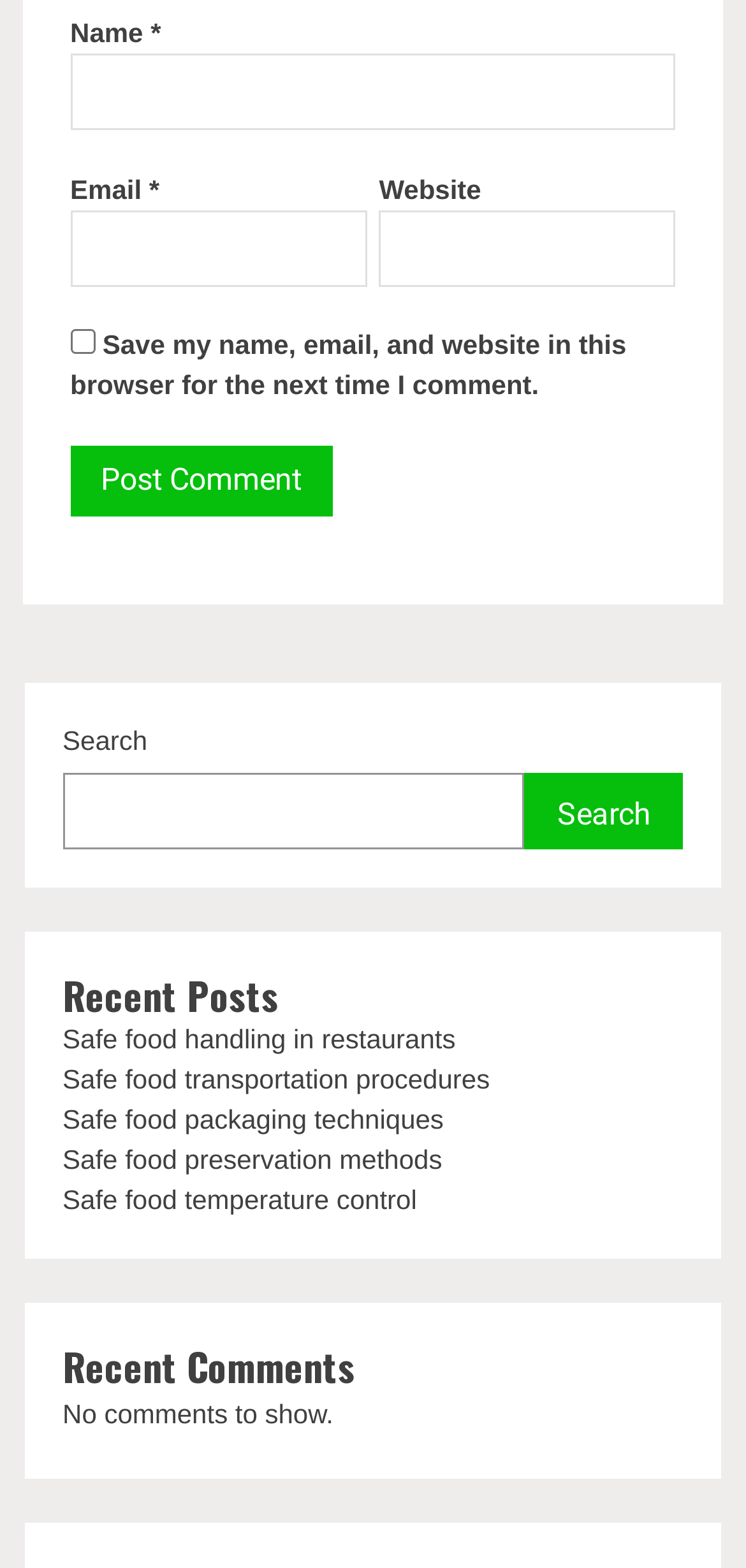How many textboxes are there?
Refer to the image and answer the question using a single word or phrase.

3